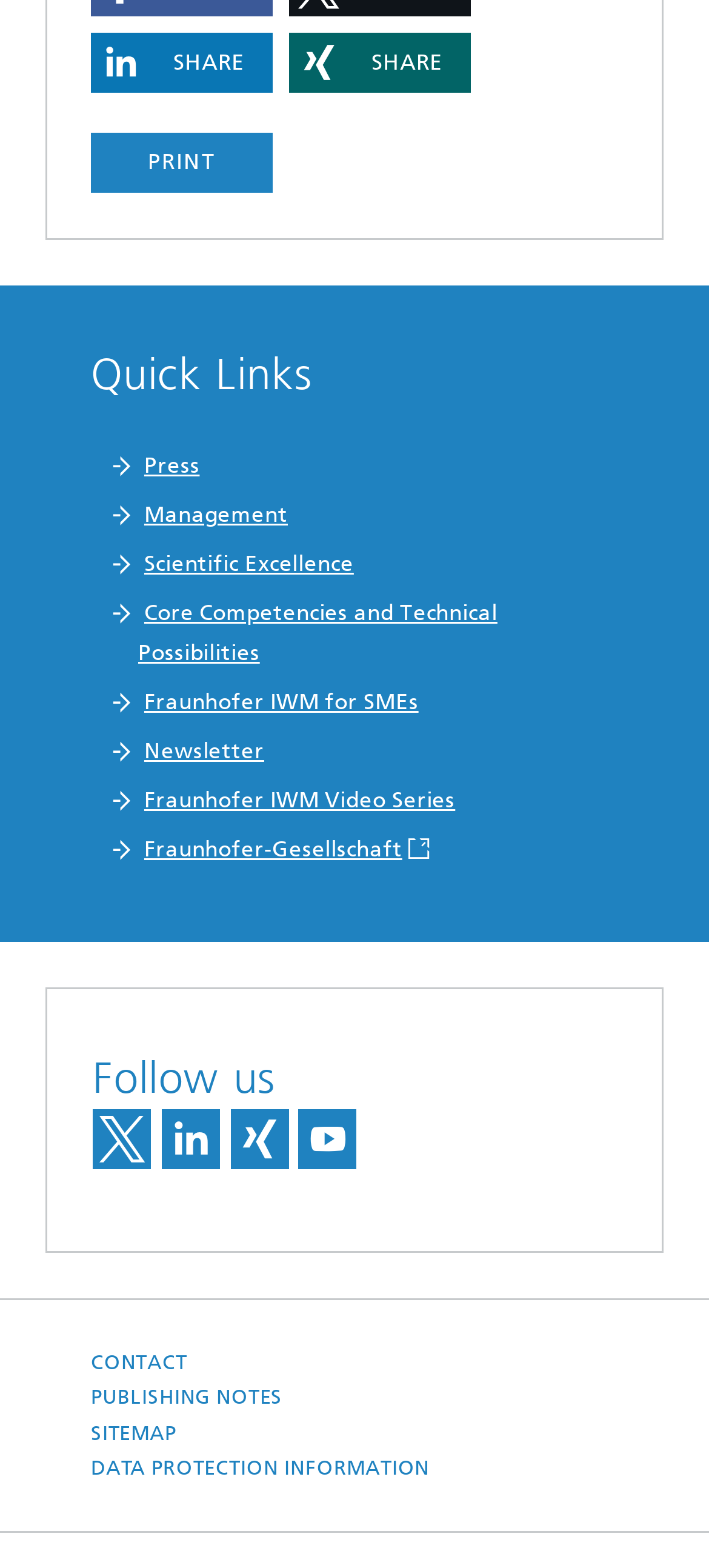Please identify the bounding box coordinates of the clickable region that I should interact with to perform the following instruction: "Share on LinkedIn". The coordinates should be expressed as four float numbers between 0 and 1, i.e., [left, top, right, bottom].

[0.128, 0.021, 0.385, 0.059]